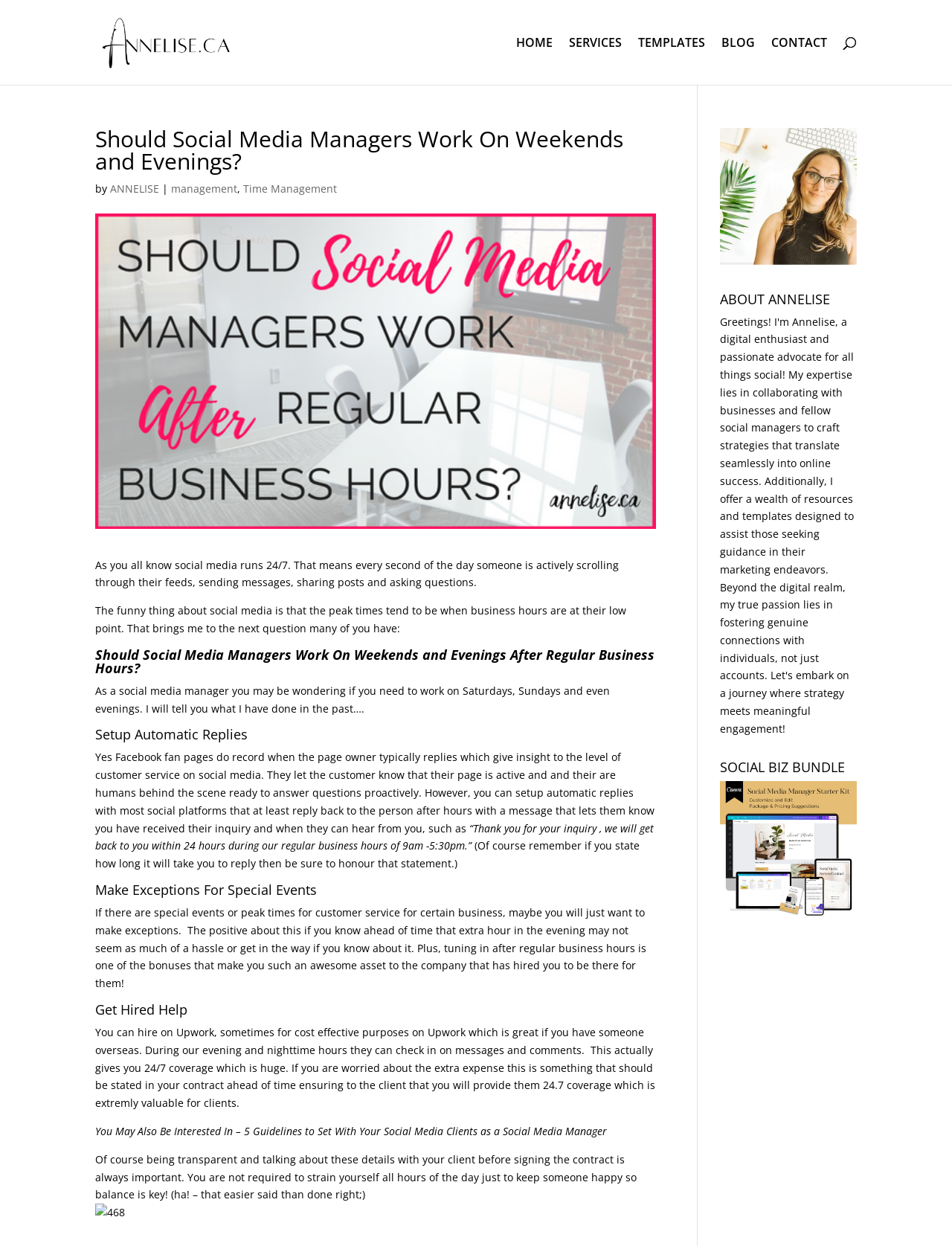What is the purpose of setting up automatic replies?
Refer to the image and provide a thorough answer to the question.

The purpose of setting up automatic replies can be inferred by reading the content of the article. The article mentions that setting up automatic replies can let customers know when to expect a response, which is useful for managing customer expectations and providing good customer service.